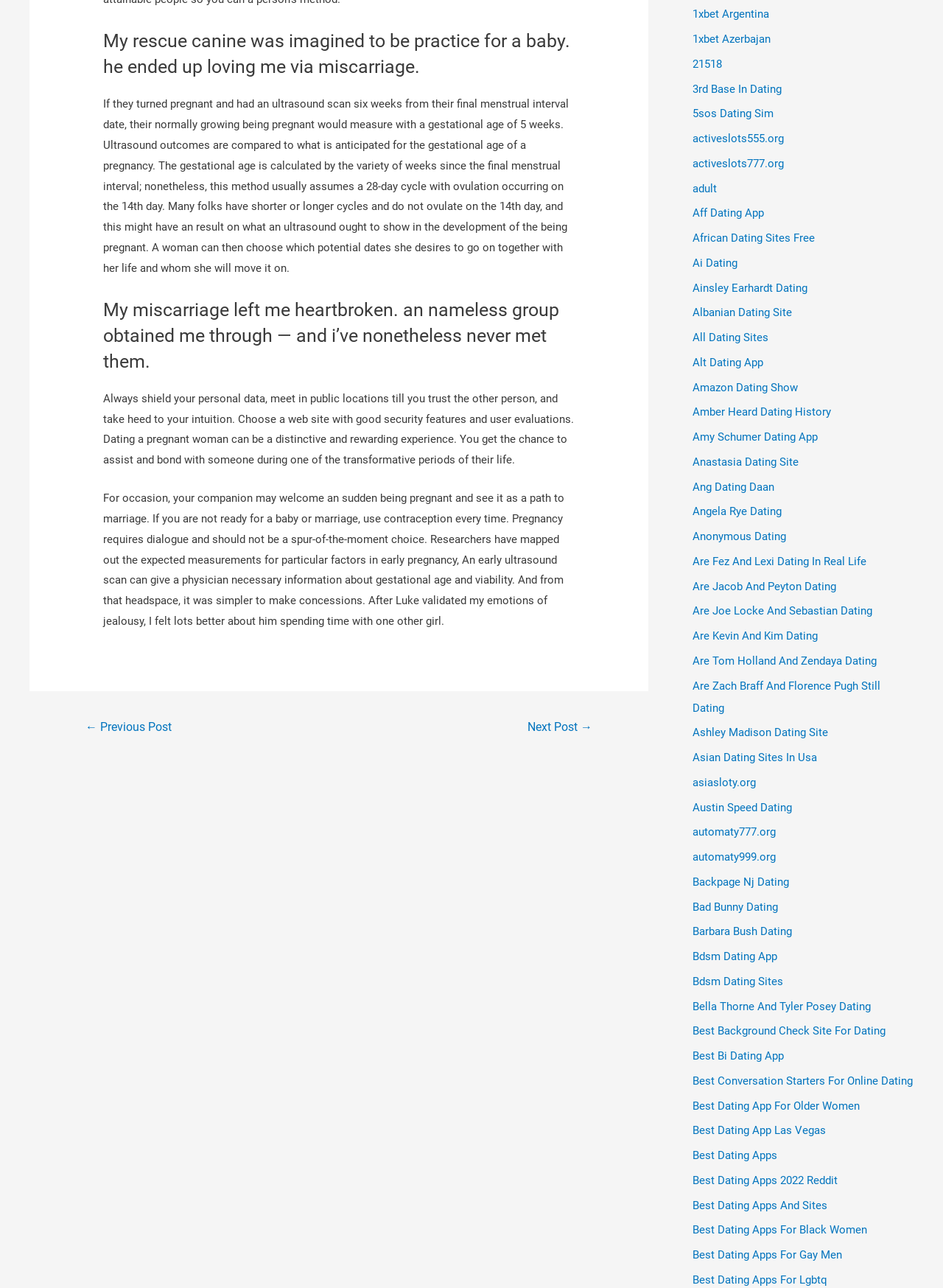Please identify the bounding box coordinates of the clickable element to fulfill the following instruction: "Read the 'My rescue canine was imagined to be practice for a baby. he ended up loving me via miscarriage.' heading". The coordinates should be four float numbers between 0 and 1, i.e., [left, top, right, bottom].

[0.109, 0.022, 0.609, 0.062]